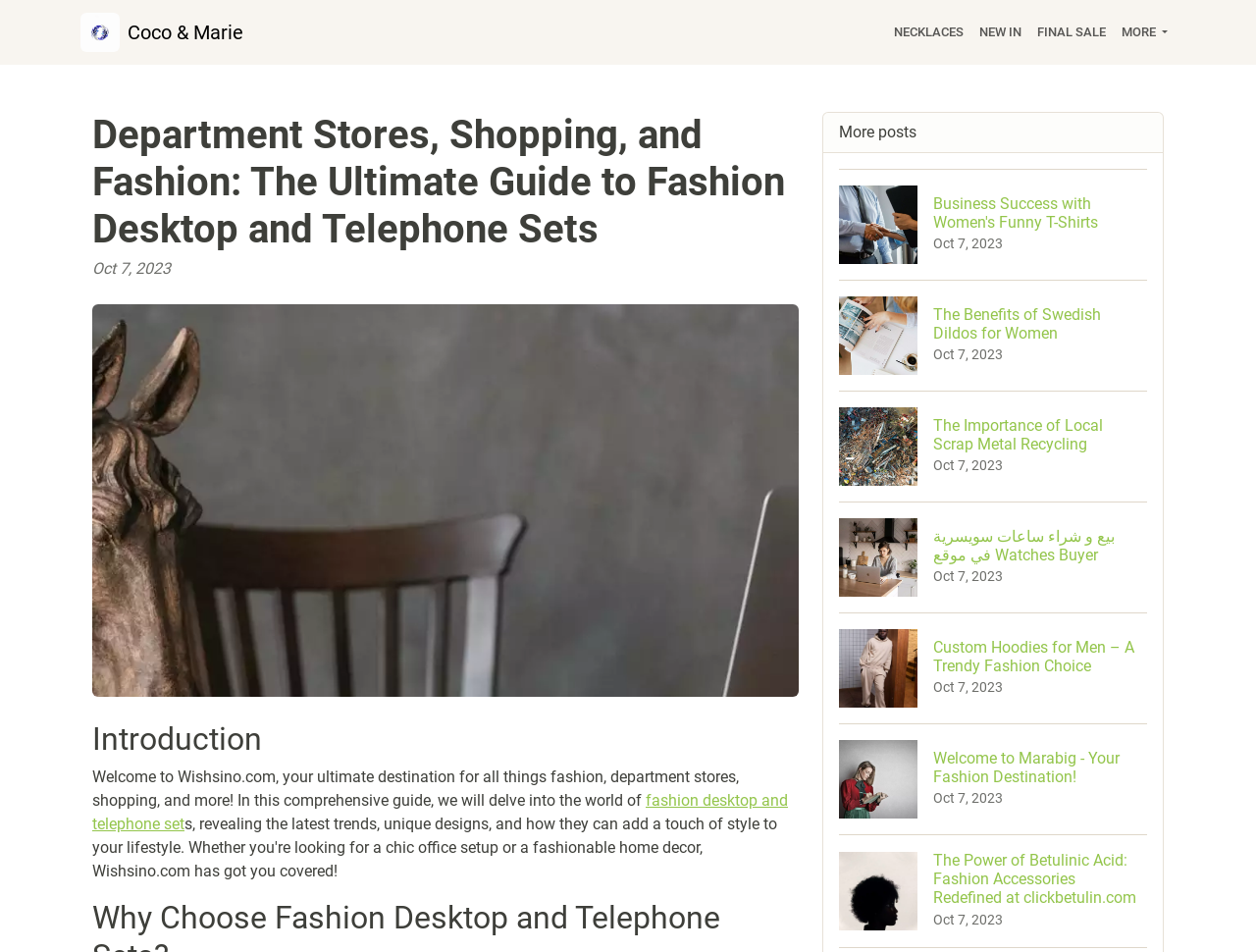Please find and report the bounding box coordinates of the element to click in order to perform the following action: "Learn how to introduce Depozen to my tenant". The coordinates should be expressed as four float numbers between 0 and 1, in the format [left, top, right, bottom].

None